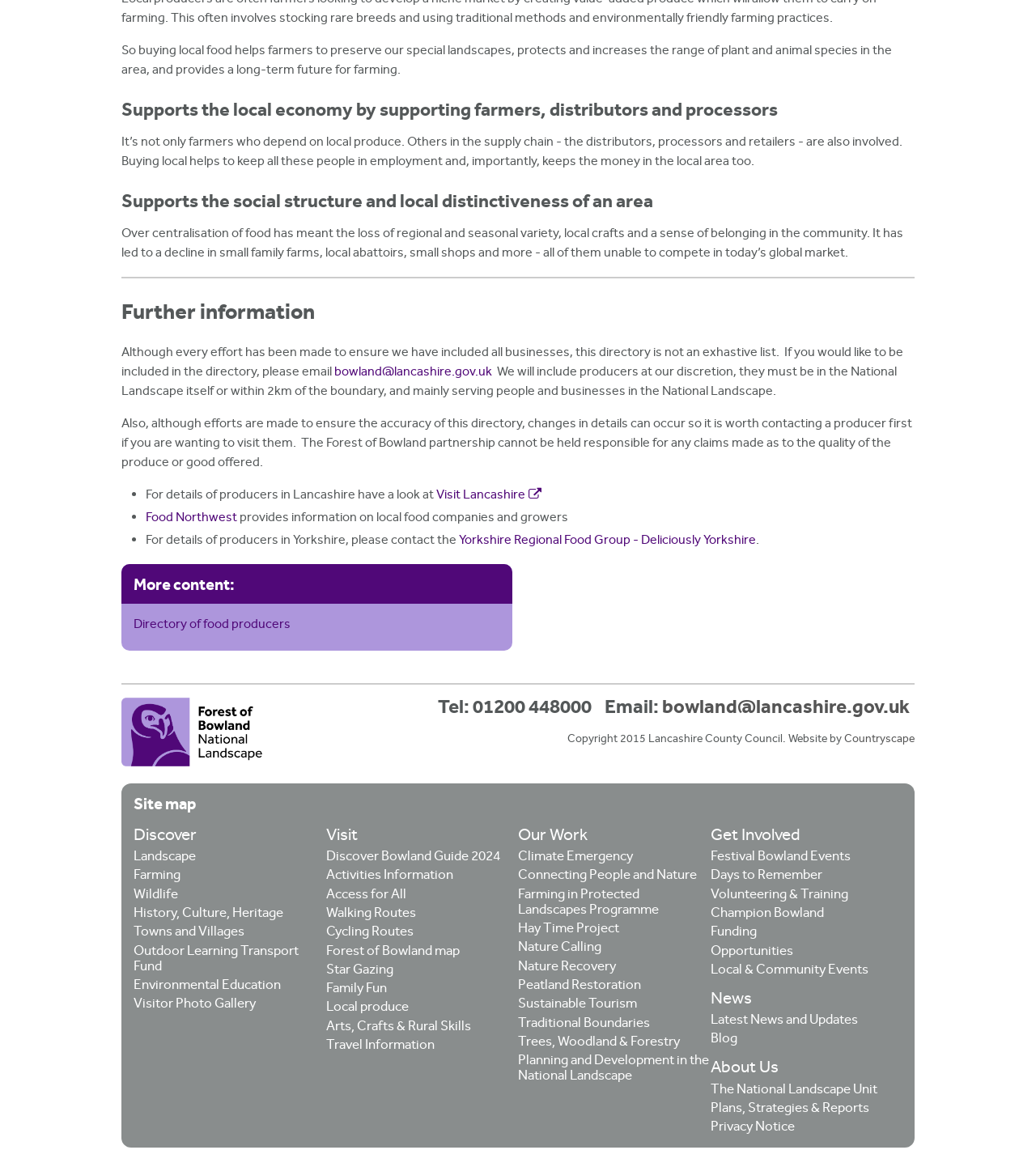Identify the bounding box coordinates of the clickable region necessary to fulfill the following instruction: "Learn About the Company". The bounding box coordinates should be four float numbers between 0 and 1, i.e., [left, top, right, bottom].

None